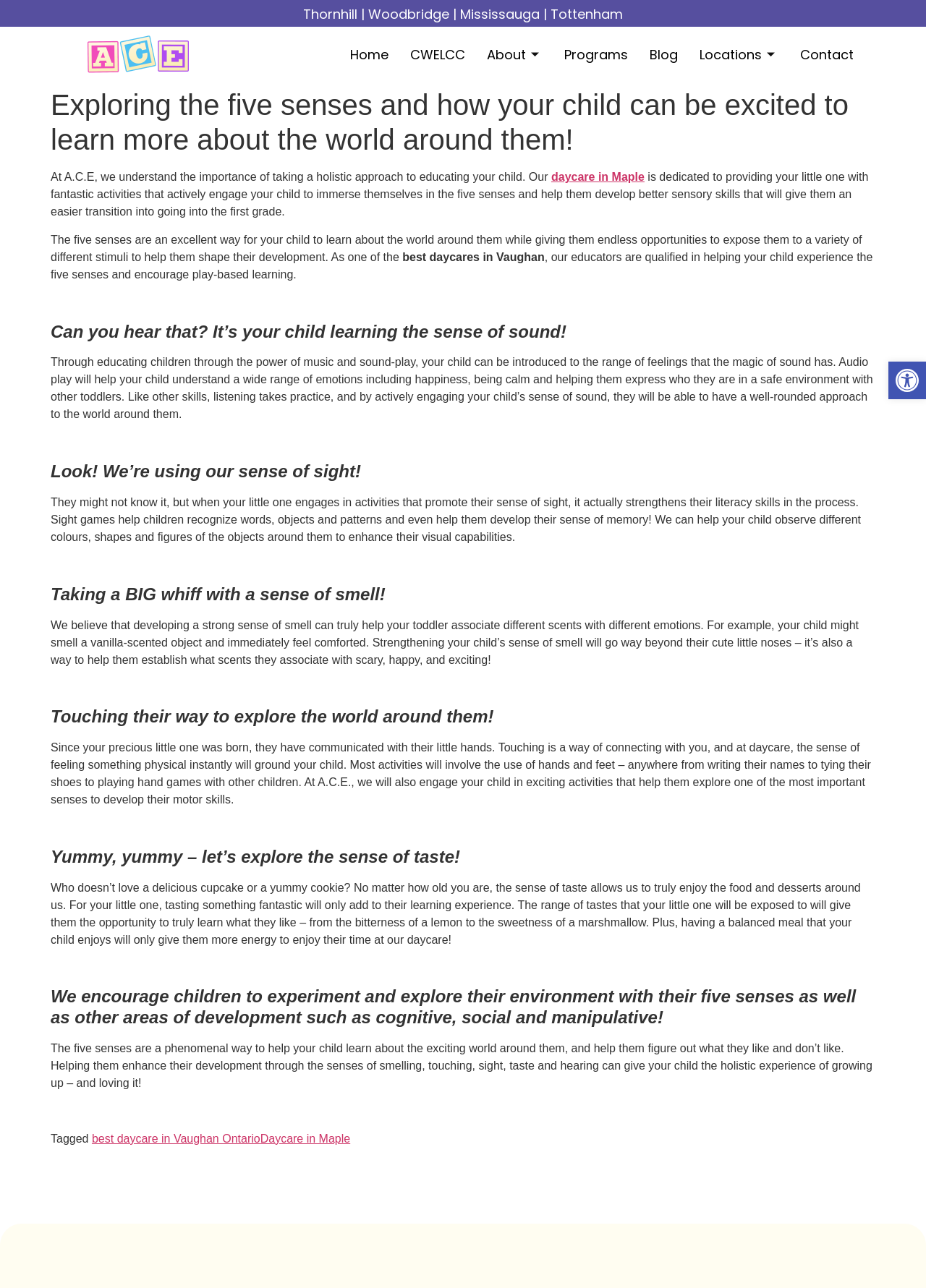Locate the bounding box coordinates of the area that needs to be clicked to fulfill the following instruction: "Read the blog". The coordinates should be in the format of four float numbers between 0 and 1, namely [left, top, right, bottom].

[0.69, 0.032, 0.744, 0.052]